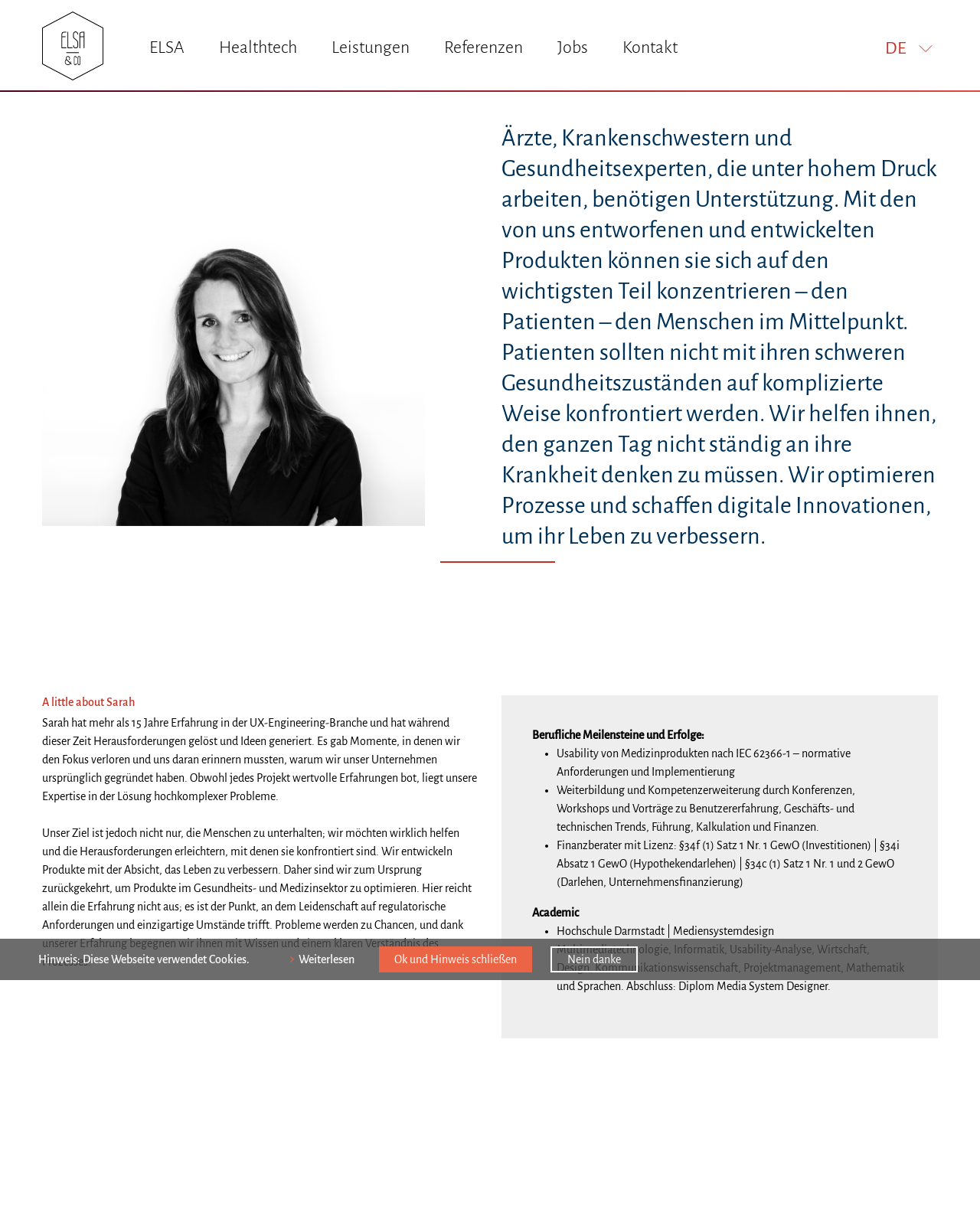Pinpoint the bounding box coordinates of the element you need to click to execute the following instruction: "Go to Healthtech". The bounding box should be represented by four float numbers between 0 and 1, in the format [left, top, right, bottom].

[0.223, 0.031, 0.303, 0.046]